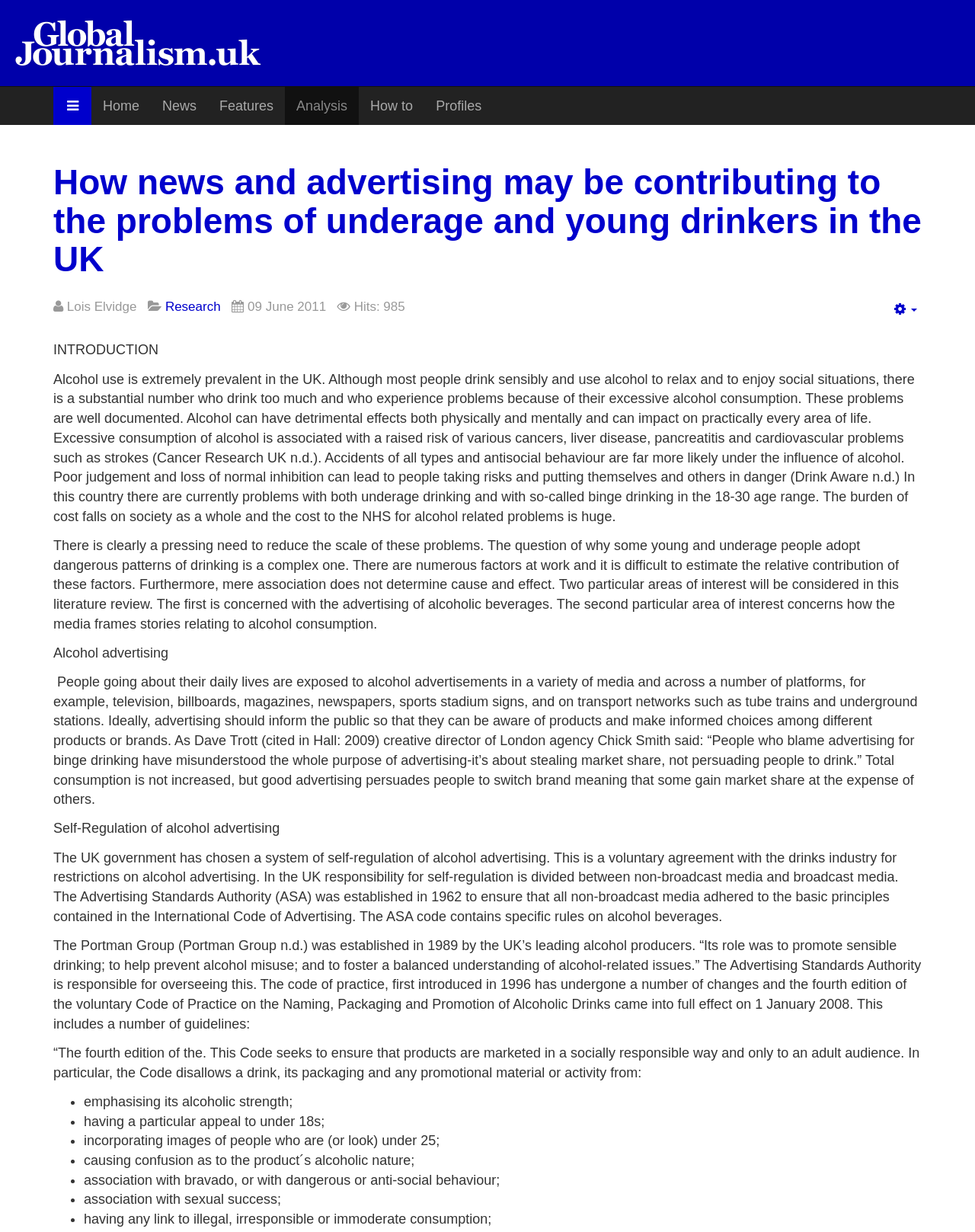Based on the element description: "News", identify the UI element and provide its bounding box coordinates. Use four float numbers between 0 and 1, [left, top, right, bottom].

[0.155, 0.071, 0.213, 0.101]